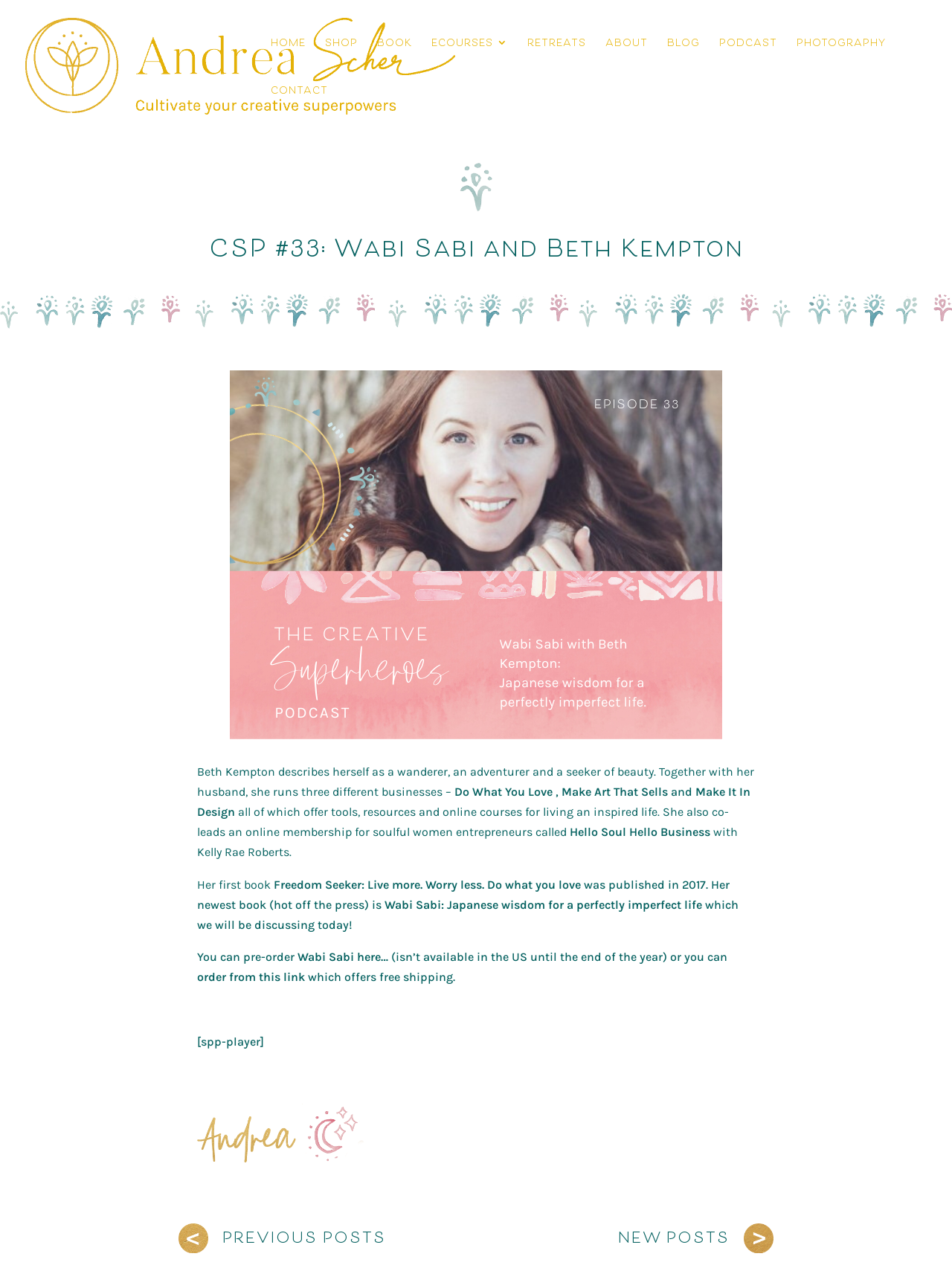Identify the bounding box coordinates of the area you need to click to perform the following instruction: "go to home page".

[0.284, 0.029, 0.321, 0.067]